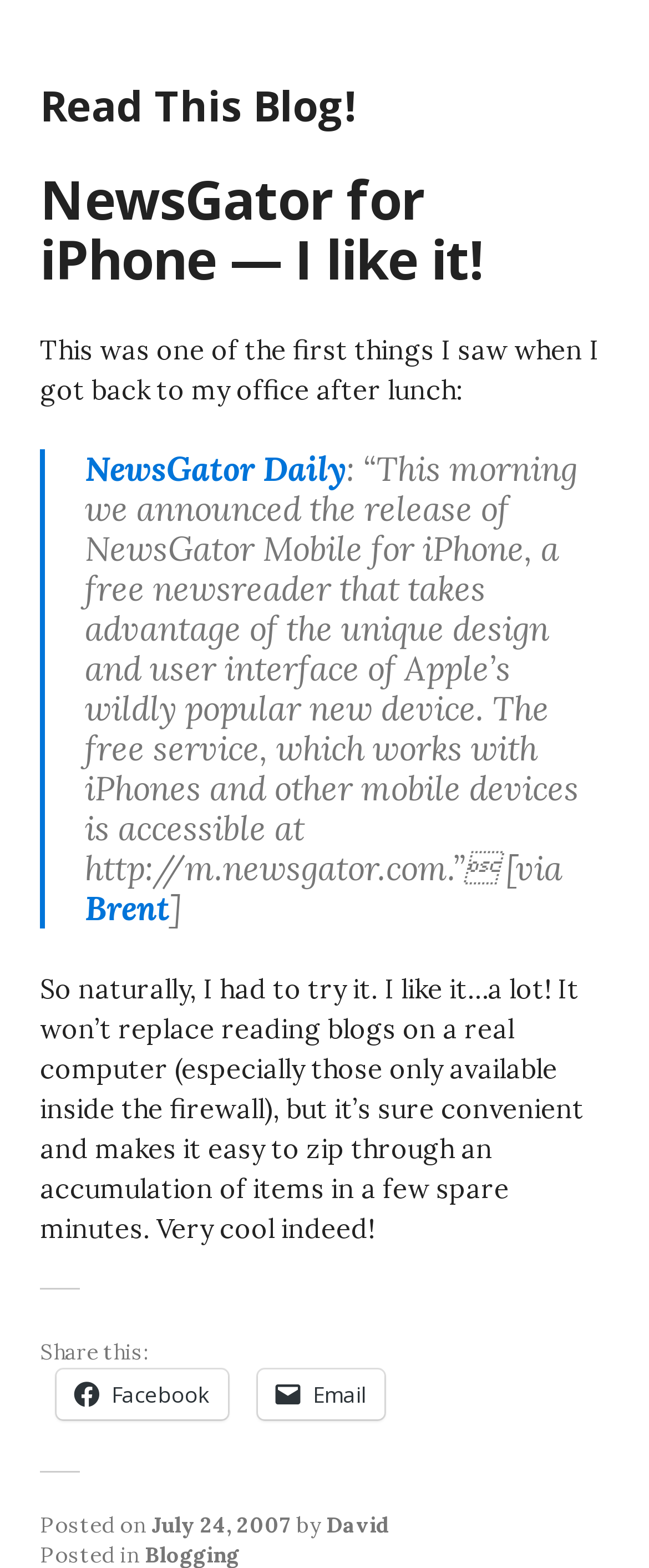What is the purpose of the link 'NewsGator Daily'?
Based on the image, give a concise answer in the form of a single word or short phrase.

To access NewsGator Daily